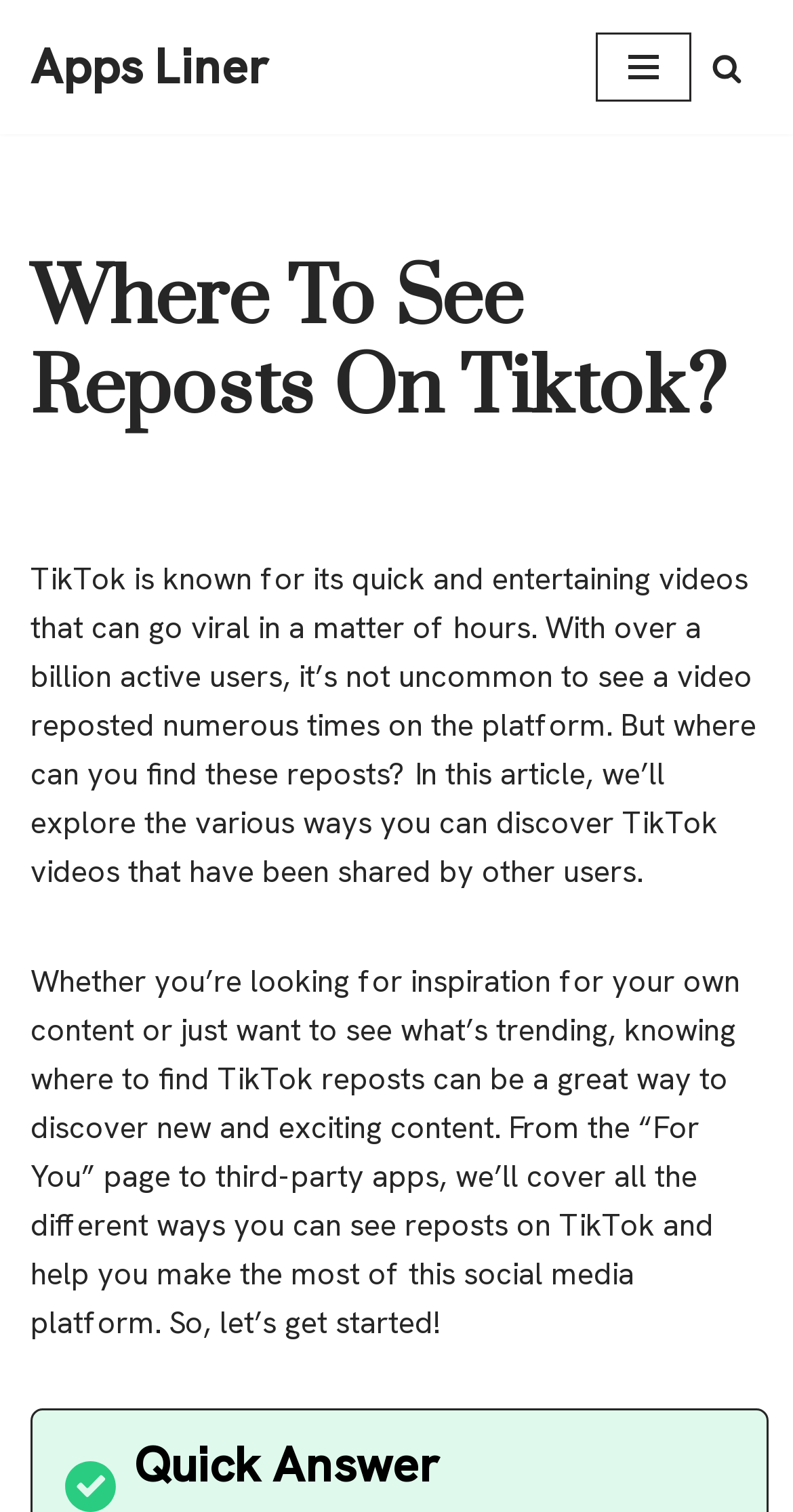Respond to the following question with a brief word or phrase:
What is the purpose of this article?

To explore ways to discover TikTok reposts